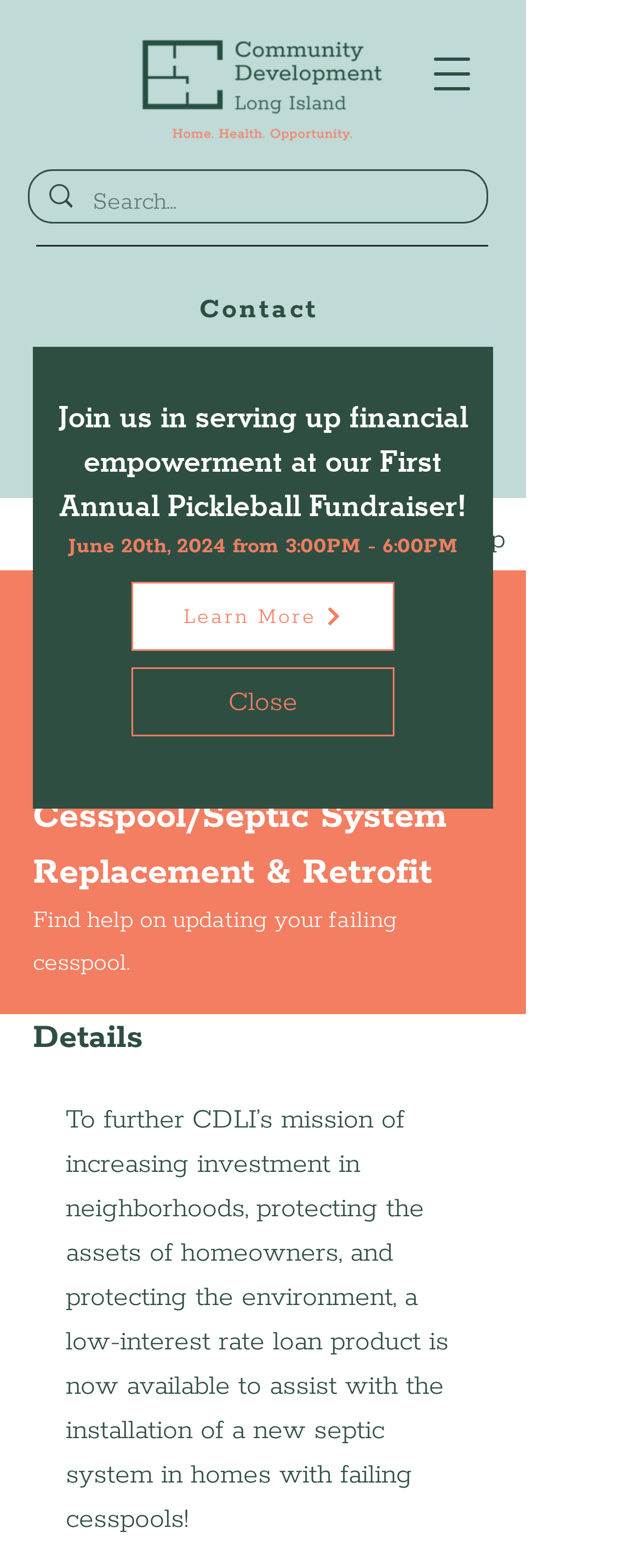What is the purpose of the loan product?
Using the visual information, respond with a single word or phrase.

Assist with septic system installation